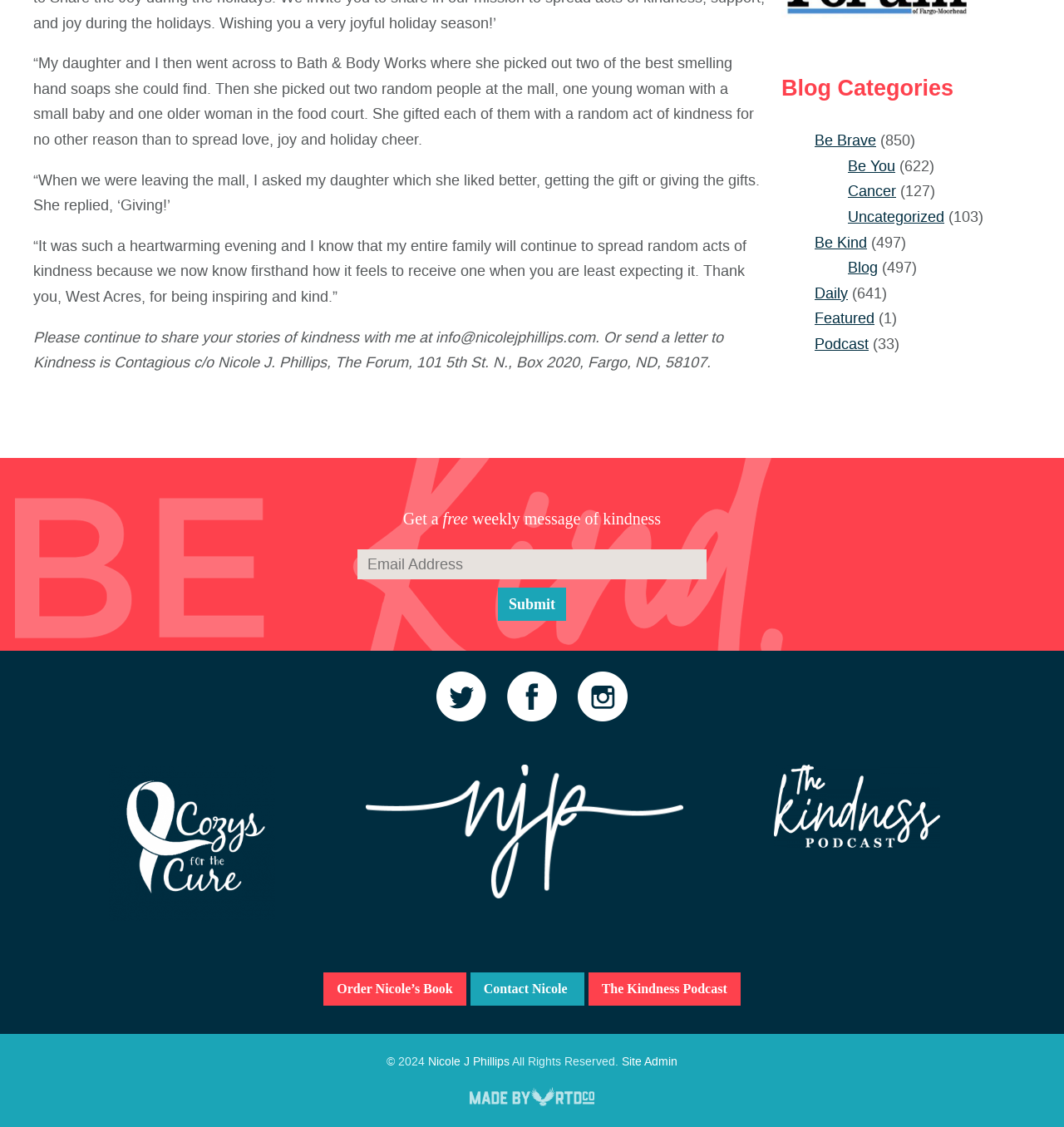What is the name of the podcast mentioned?
Can you provide a detailed and comprehensive answer to the question?

The podcast is mentioned twice on the webpage, once as a link and once as an image. The name of the podcast is 'The Kindness Podcast', which aligns with the theme of kindness present throughout the blog.